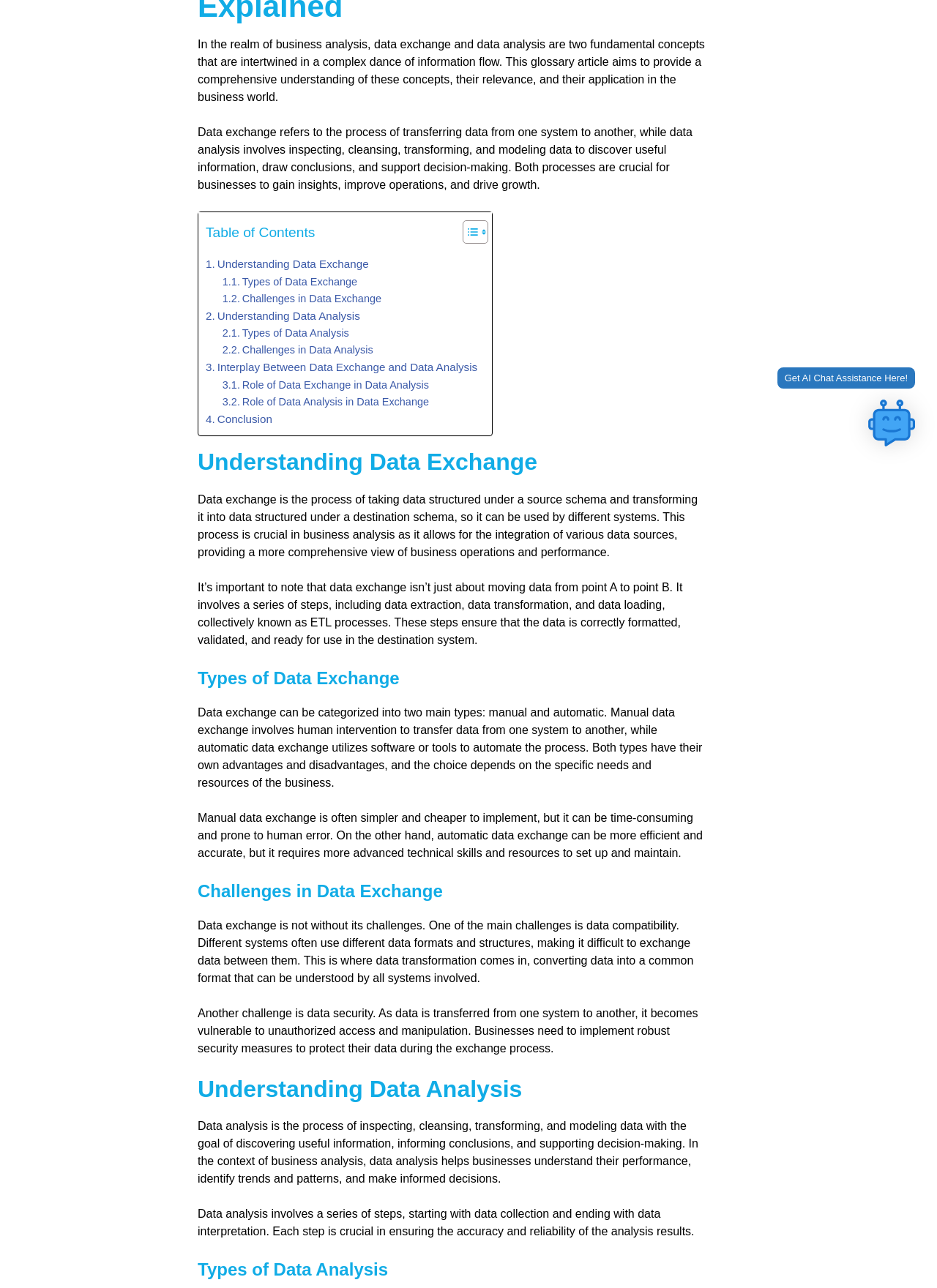Using the webpage screenshot and the element description Understanding Data Analysis, determine the bounding box coordinates. Specify the coordinates in the format (top-left x, top-left y, bottom-right x, bottom-right y) with values ranging from 0 to 1.

[0.22, 0.239, 0.384, 0.252]